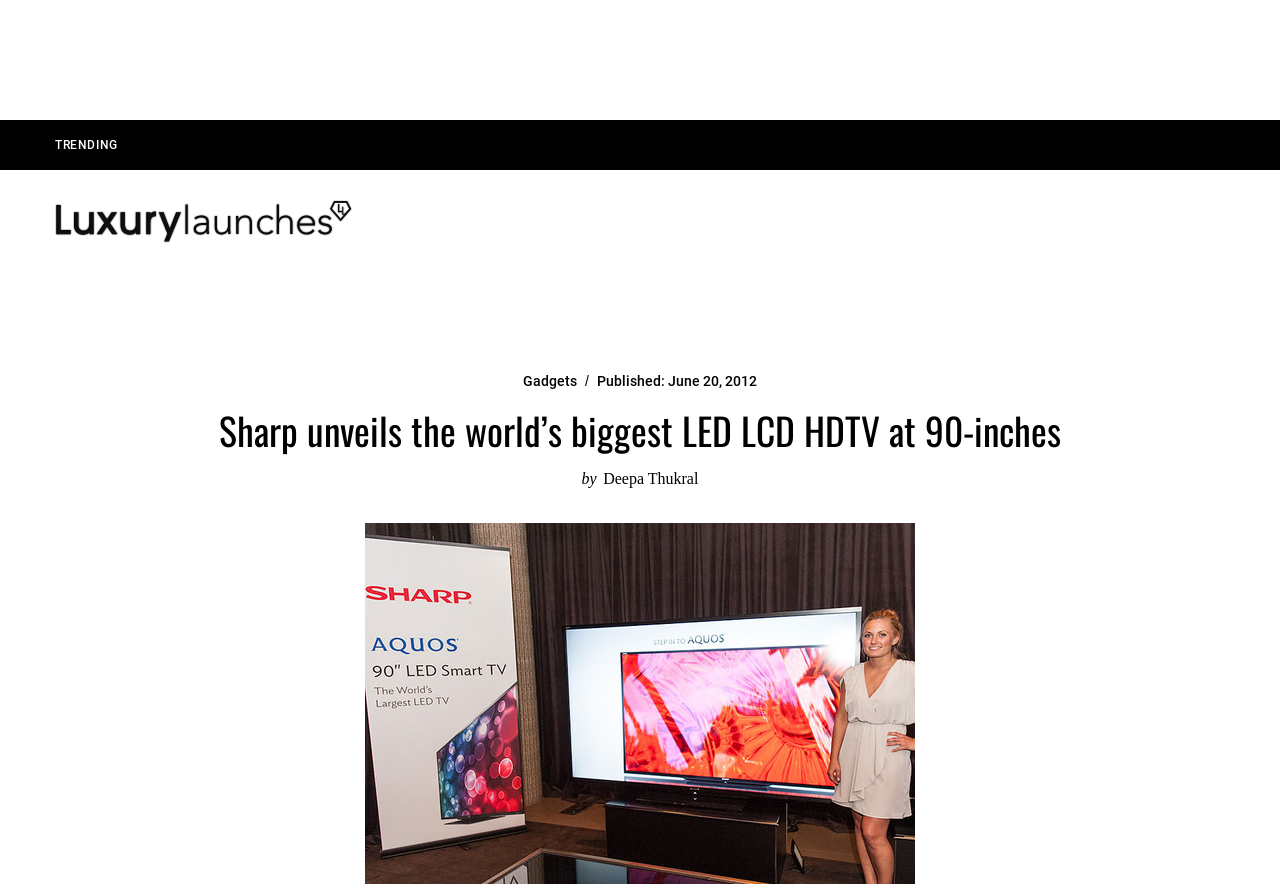Using the provided element description: "Cars & Jets", determine the bounding box coordinates of the corresponding UI element in the screenshot.

[0.339, 0.316, 0.457, 0.382]